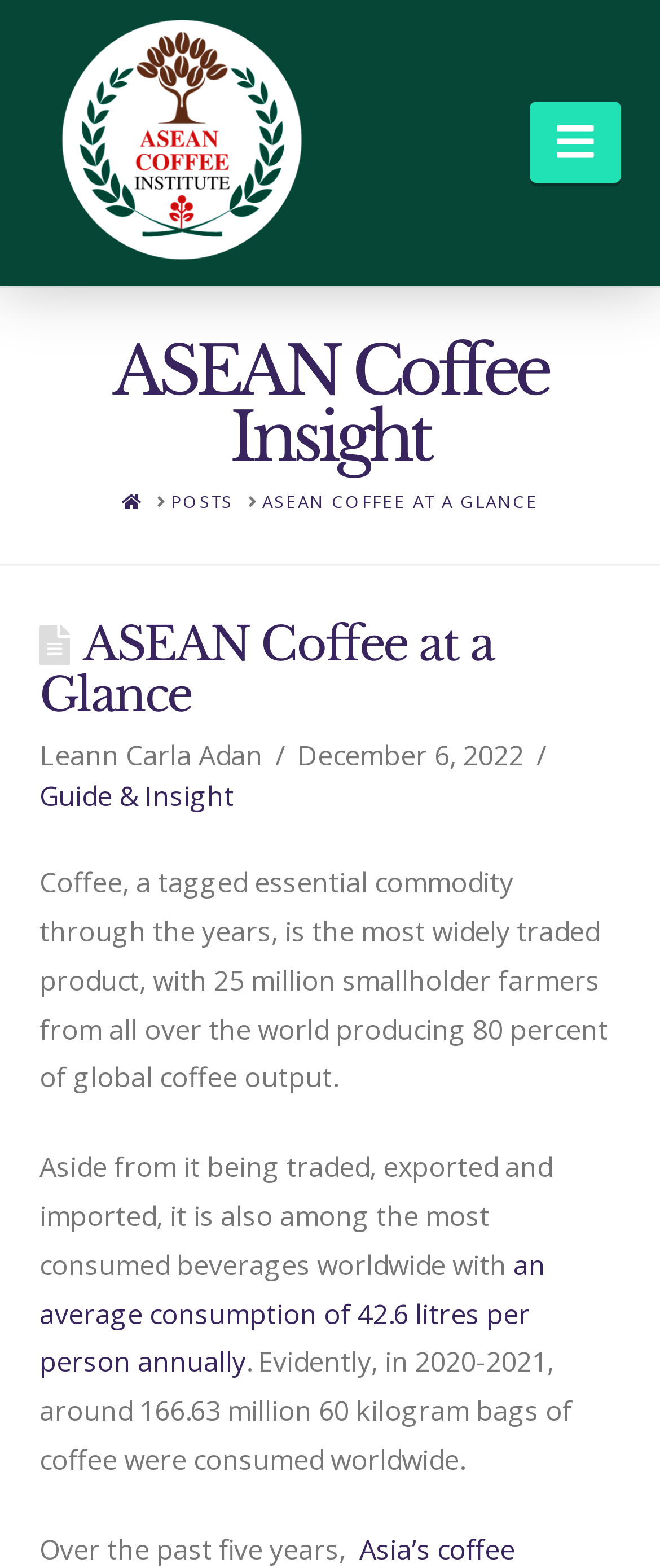Generate a thorough description of the webpage.

The webpage is about ASEAN Coffee at a Glance, provided by the ASEAN Coffee Institute. At the top left, there is a link to the ASEAN Coffee Institute, accompanied by an image with the same name. On the top right, there is a navigation button with an icon.

Below the top section, there is a layout table that occupies most of the page. The table contains a heading "ASEAN Coffee Insight" at the top, followed by a breadcrumb navigation section with links to "HOME", "POSTS", and "ASEAN COFFEE AT A GLANCE".

Under the breadcrumb navigation, there is a header section with a heading "ASEAN Coffee at a Glance" and a subheading "Leann Carla Adan" with a date "December 6, 2022" next to it. On the same level, there is a link to "Guide & Insight".

The main content of the page is a series of paragraphs discussing coffee production and consumption. The text explains that coffee is a widely traded product, with 25 million smallholder farmers producing 80% of global coffee output. It also mentions that coffee is one of the most consumed beverages worldwide, with an average consumption of 42.6 liters per person annually.

At the bottom right of the page, there is a link with an icon.